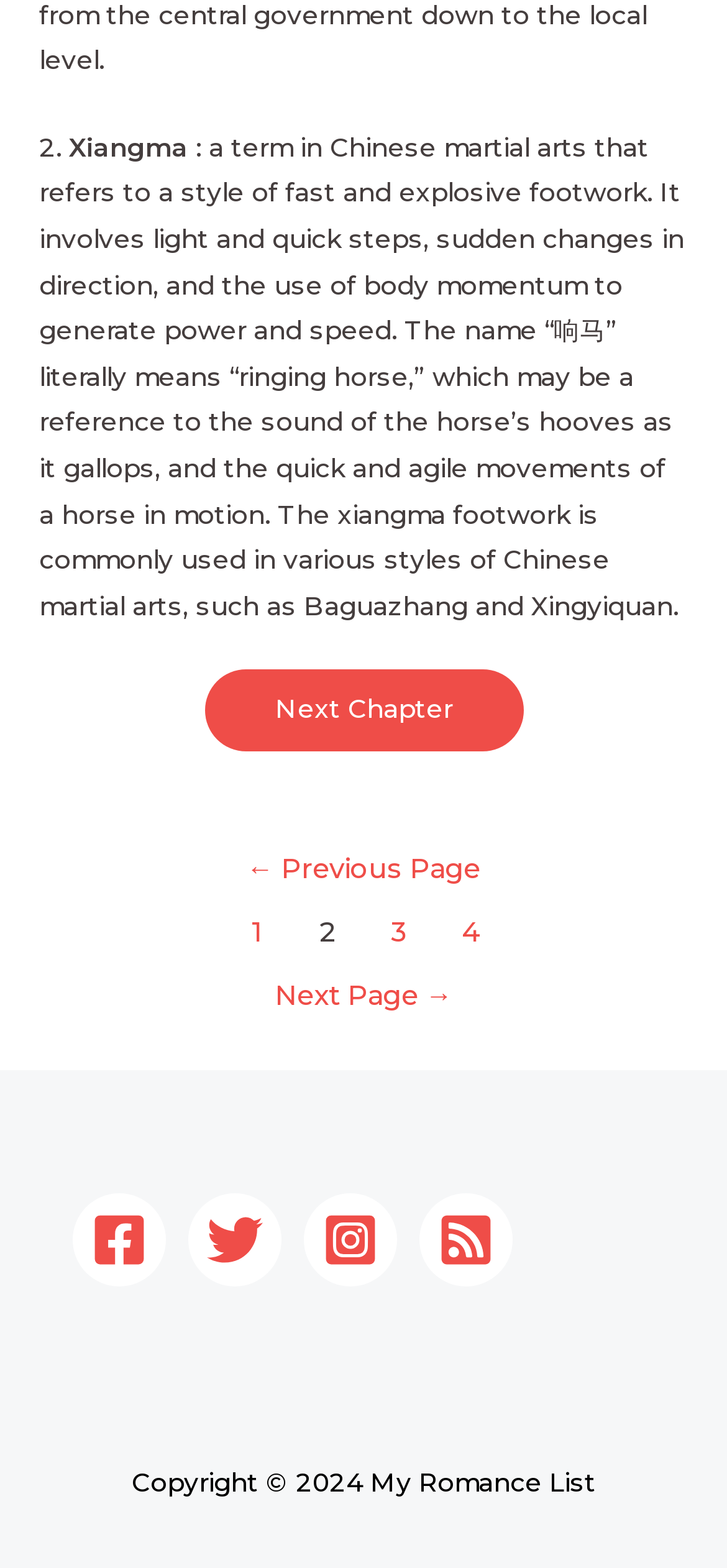Could you provide the bounding box coordinates for the portion of the screen to click to complete this instruction: "Read about Delivery information"?

None